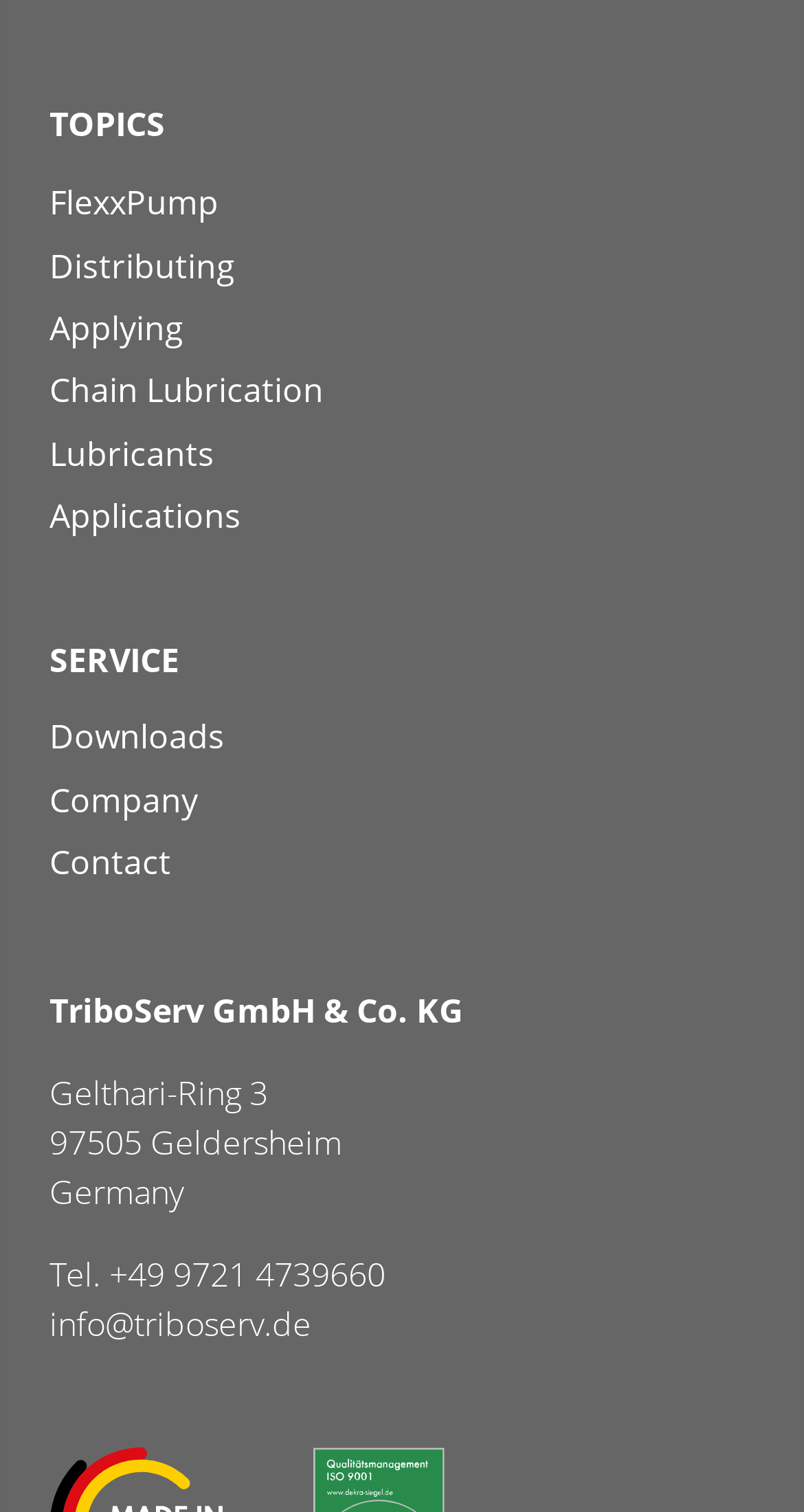Pinpoint the bounding box coordinates of the clickable element to carry out the following instruction: "Click on the 'FlexxPump' link."

[0.062, 0.119, 0.272, 0.149]